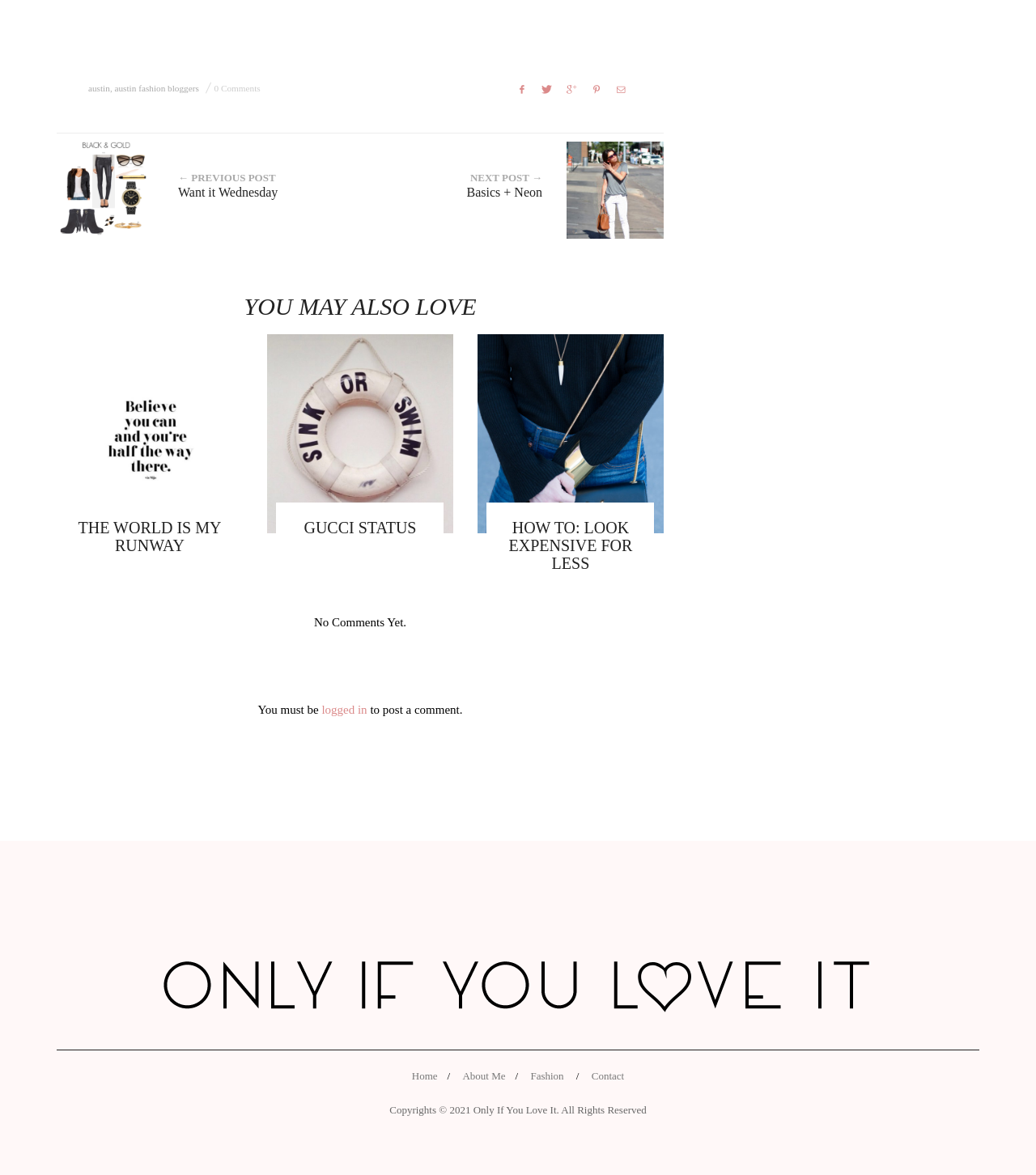Give a concise answer of one word or phrase to the question: 
What is the copyright information on this webpage?

Copyrights © 2021 Only If You Love It. All Rights Reserved